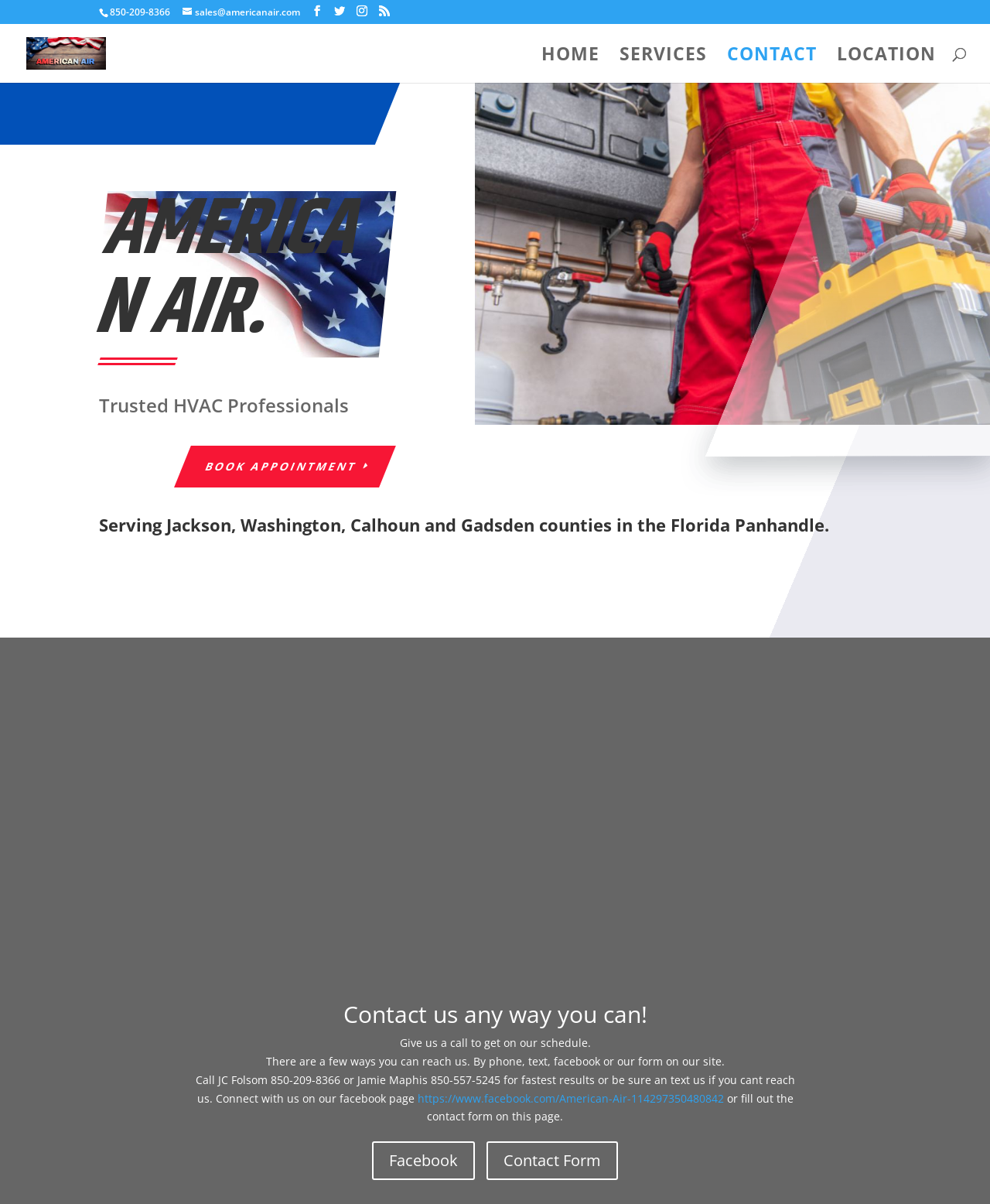Extract the bounding box coordinates of the UI element described: "NATURAL THERAPY (1)". Provide the coordinates in the format [left, top, right, bottom] with values ranging from 0 to 1.

None